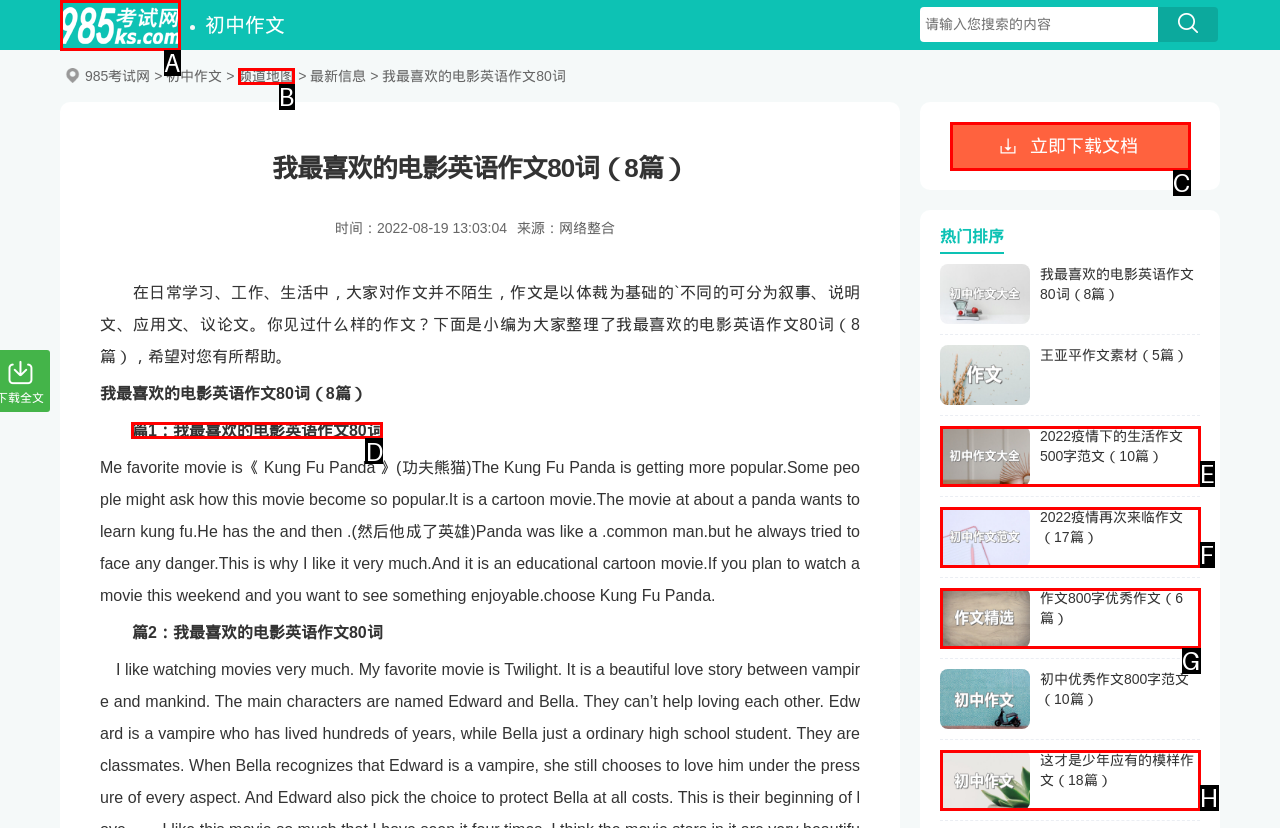Specify the letter of the UI element that should be clicked to achieve the following: View the article about my favorite movie
Provide the corresponding letter from the choices given.

D